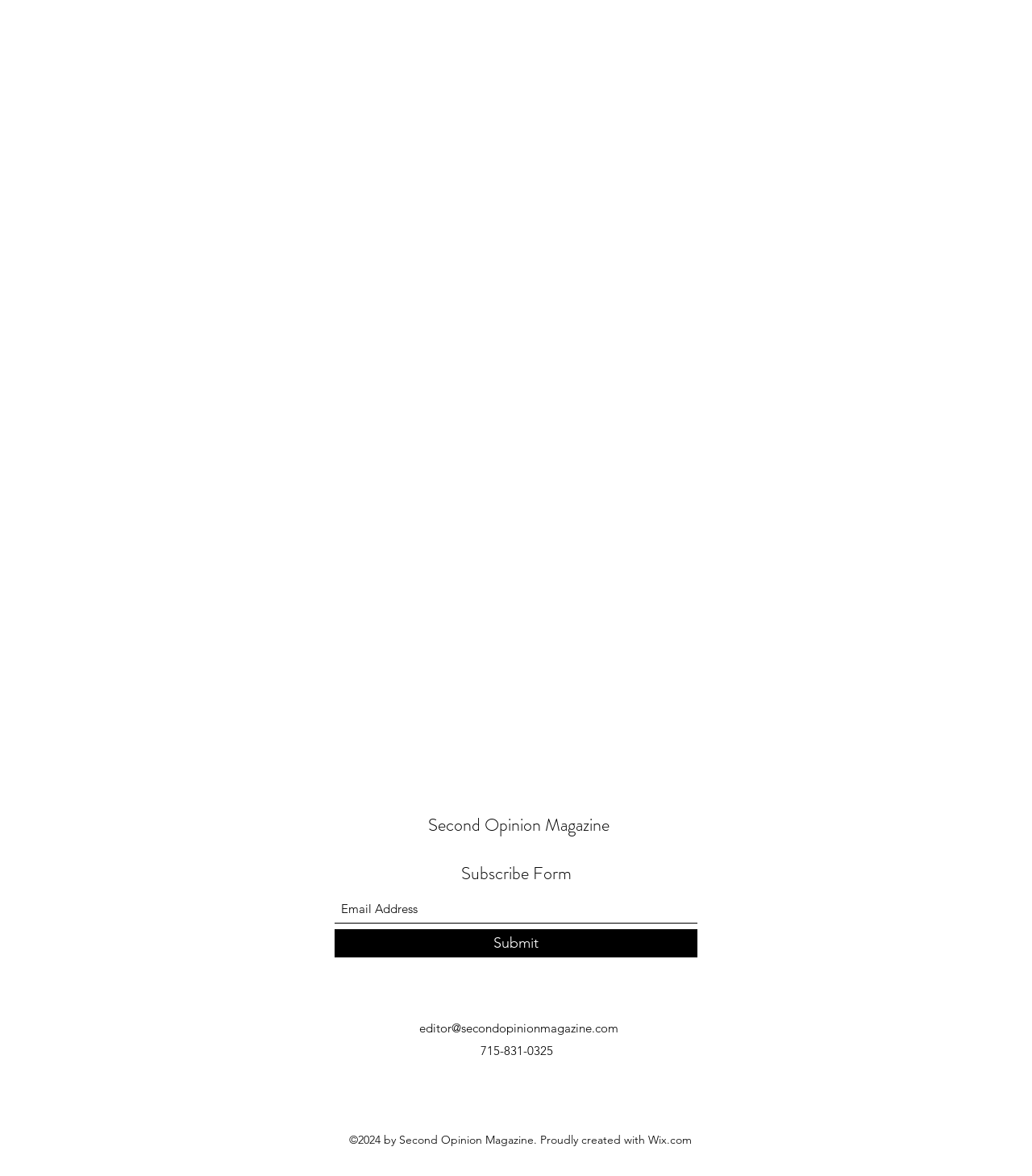Provide a brief response using a word or short phrase to this question:
How can you contact the magazine?

Email or phone